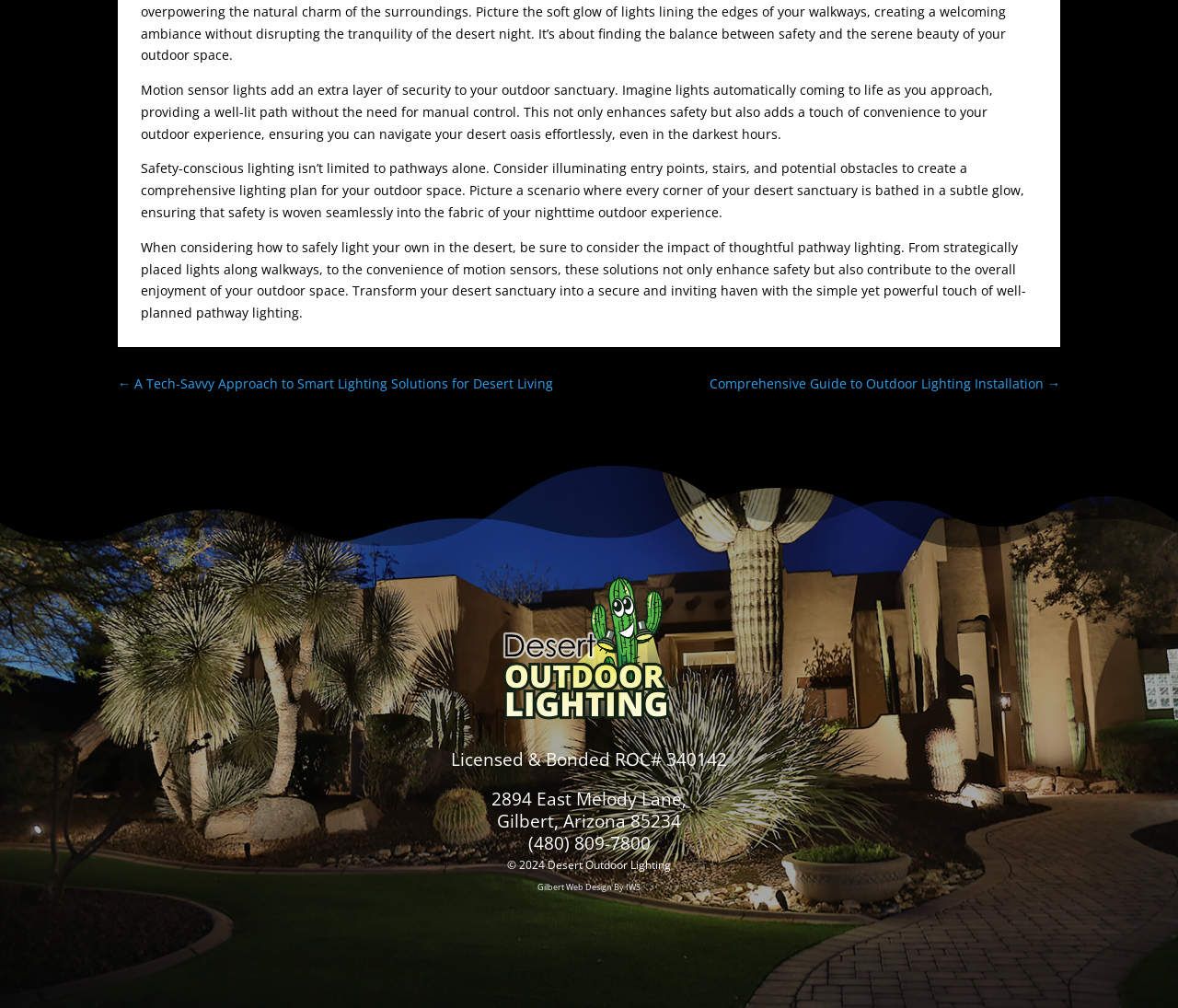What is the main topic of the webpage?
Provide a detailed answer to the question, using the image to inform your response.

Based on the static text elements, it appears that the webpage is discussing outdoor lighting, specifically motion sensor lights and their benefits for safety and convenience in outdoor spaces.